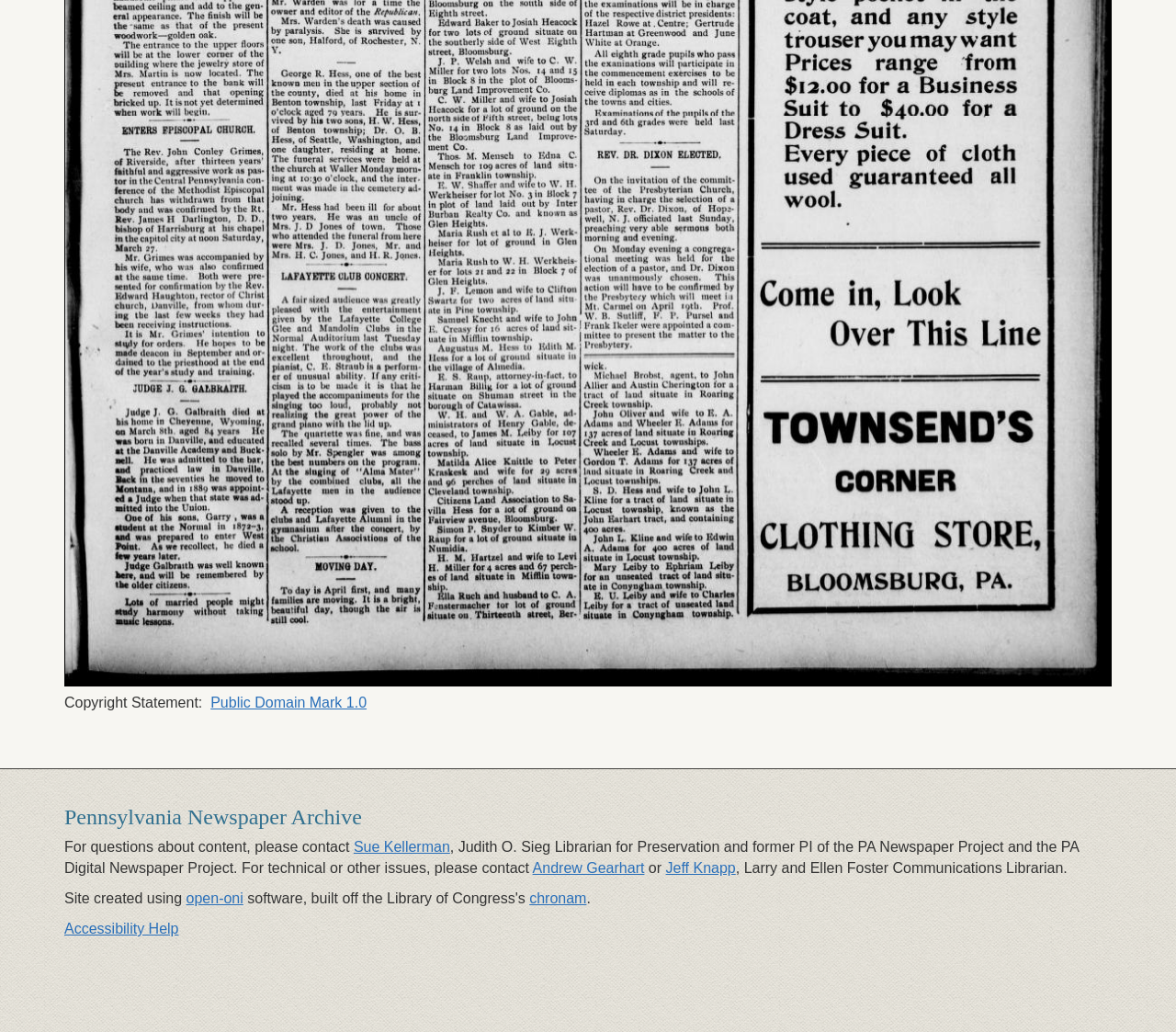Predict the bounding box of the UI element based on this description: "chronam".

[0.45, 0.863, 0.499, 0.878]